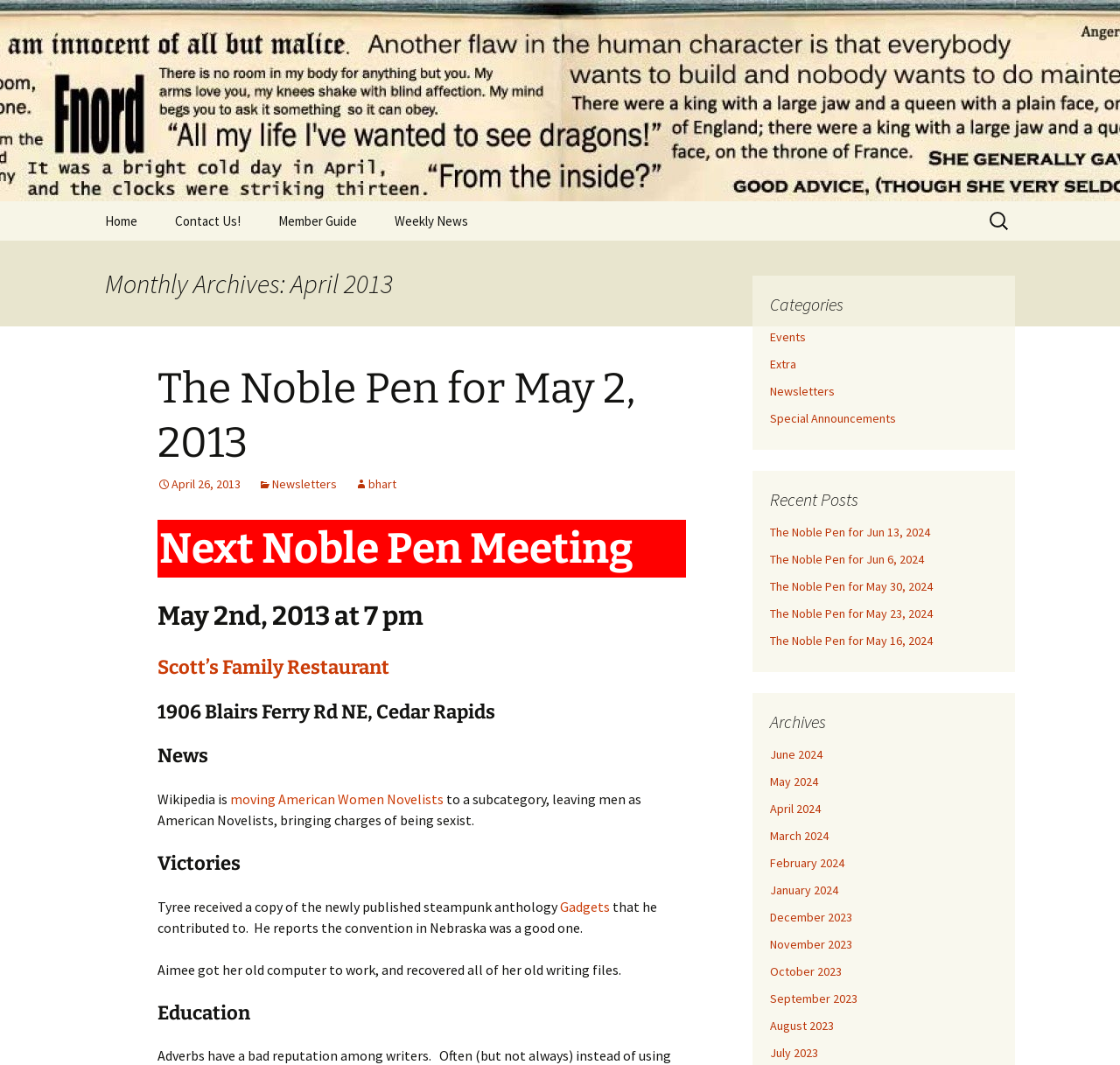Please provide a comprehensive answer to the question based on the screenshot: What is the name of the website?

The name of the website can be determined by looking at the top-left corner of the webpage, where it says 'Noble Pen' in a heading element.